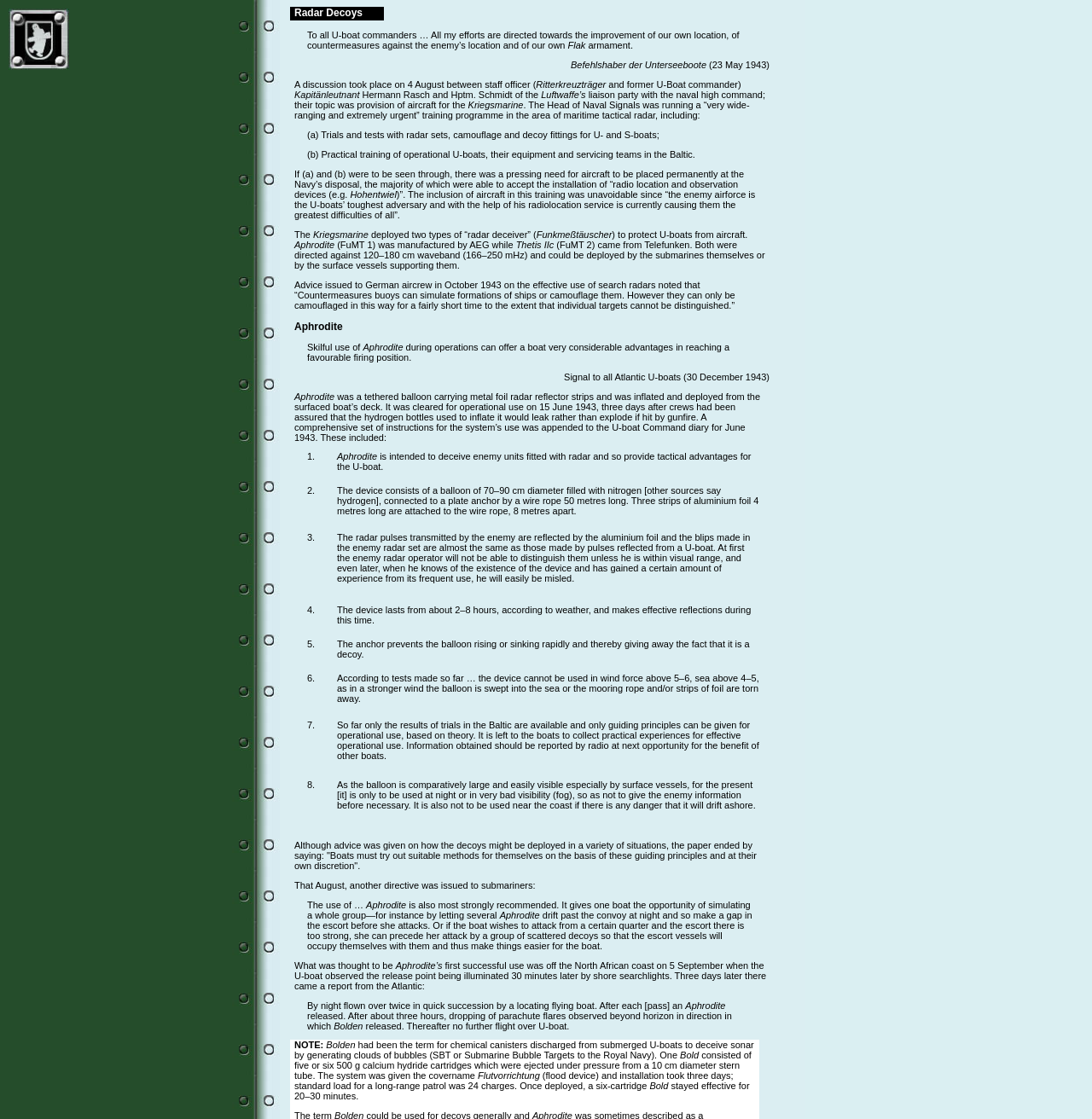Provide a brief response to the question below using one word or phrase:
What is the purpose of the radar decoy device?

To deceive enemy radar